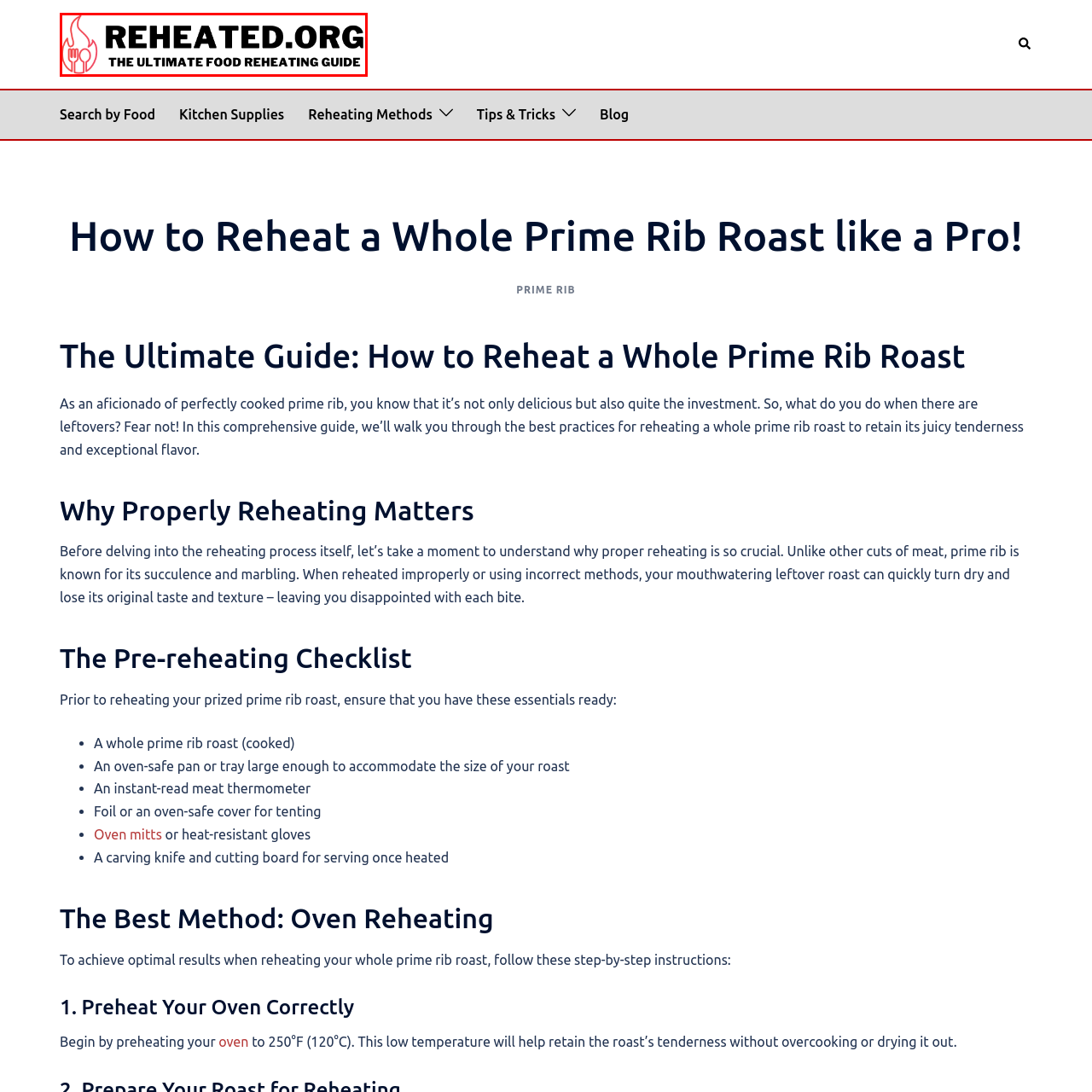What does the flame icon symbolize?
Focus on the content inside the red bounding box and offer a detailed explanation.

The stylized flame icon accompanying the text symbolizes cooking and heat, further emphasizing the site's focus on reheating techniques.